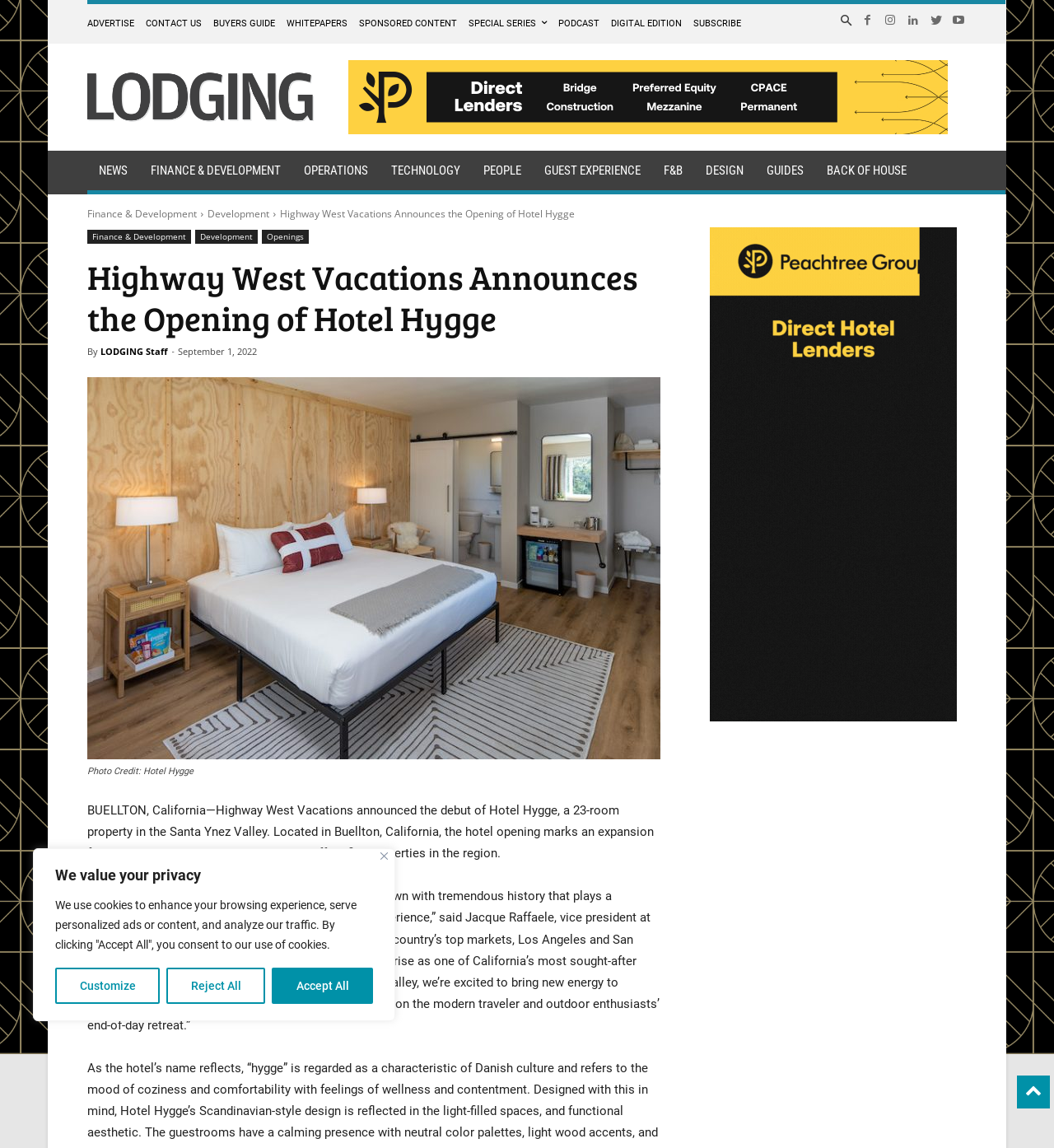Identify the bounding box coordinates for the element that needs to be clicked to fulfill this instruction: "Read about NEWS". Provide the coordinates in the format of four float numbers between 0 and 1: [left, top, right, bottom].

[0.083, 0.131, 0.132, 0.166]